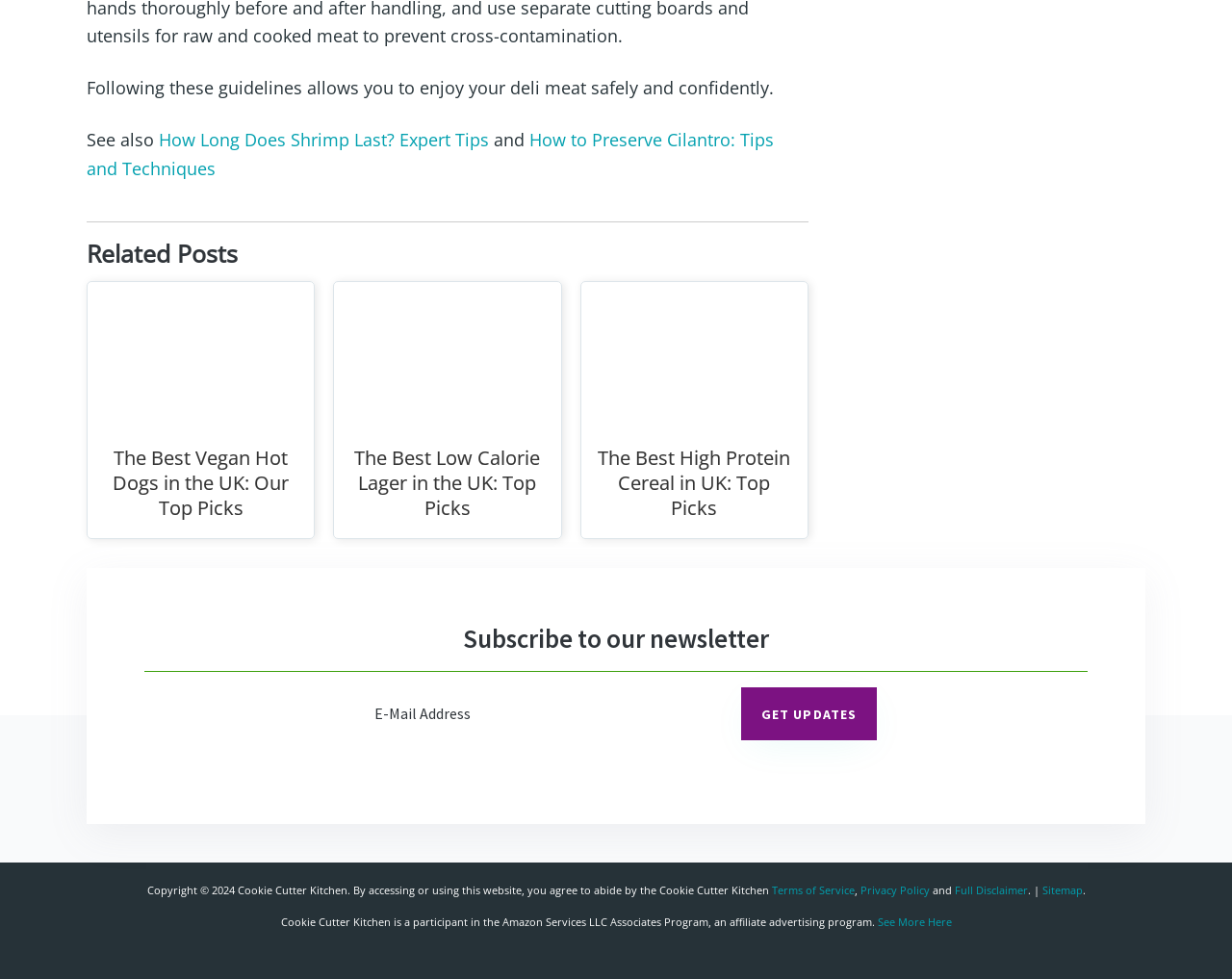Locate the bounding box coordinates of the element's region that should be clicked to carry out the following instruction: "Read related post about Best Vegan Hot Dogs in the UK". The coordinates need to be four float numbers between 0 and 1, i.e., [left, top, right, bottom].

[0.071, 0.288, 0.255, 0.441]